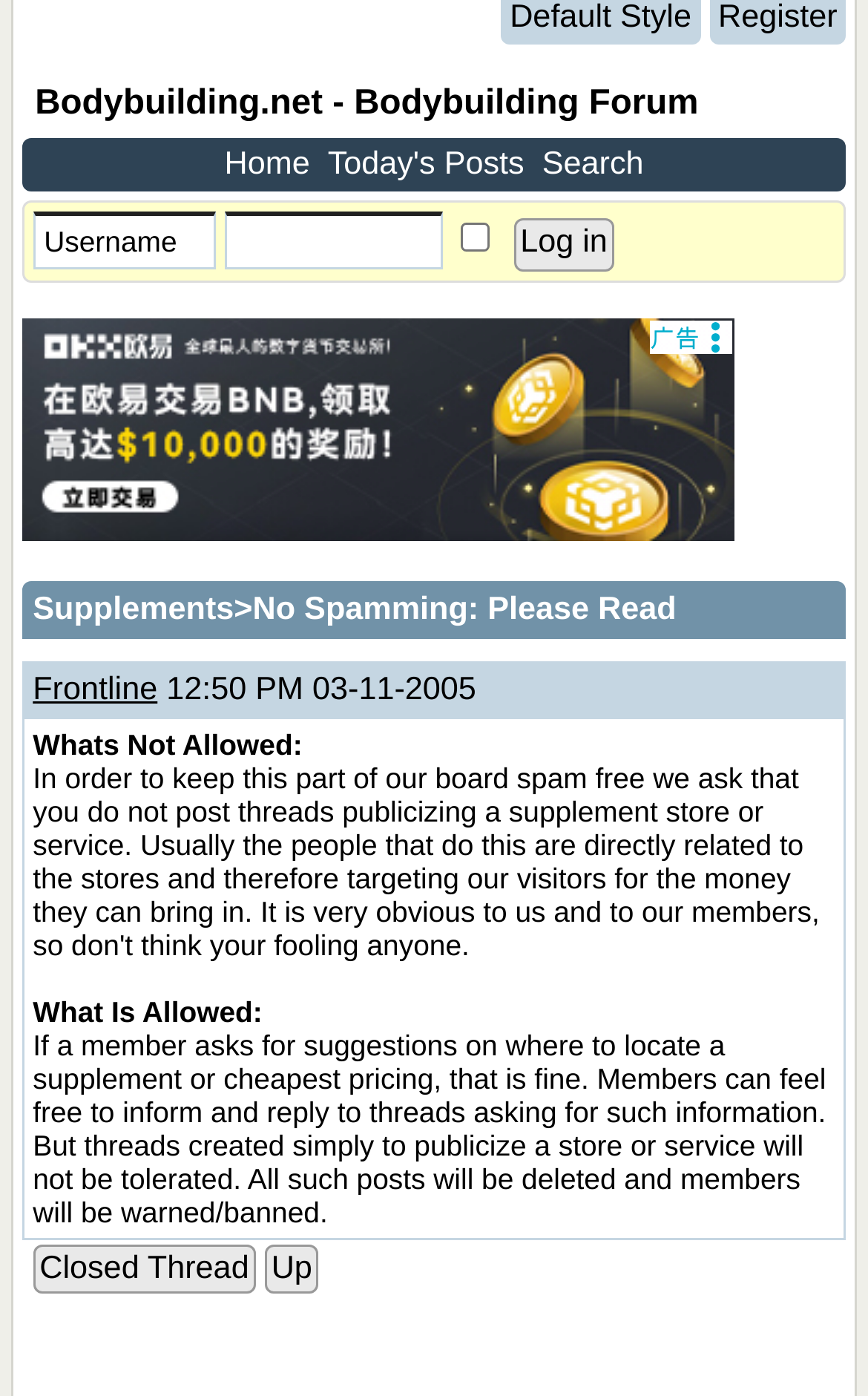Find the bounding box coordinates for the UI element that matches this description: "read more".

None